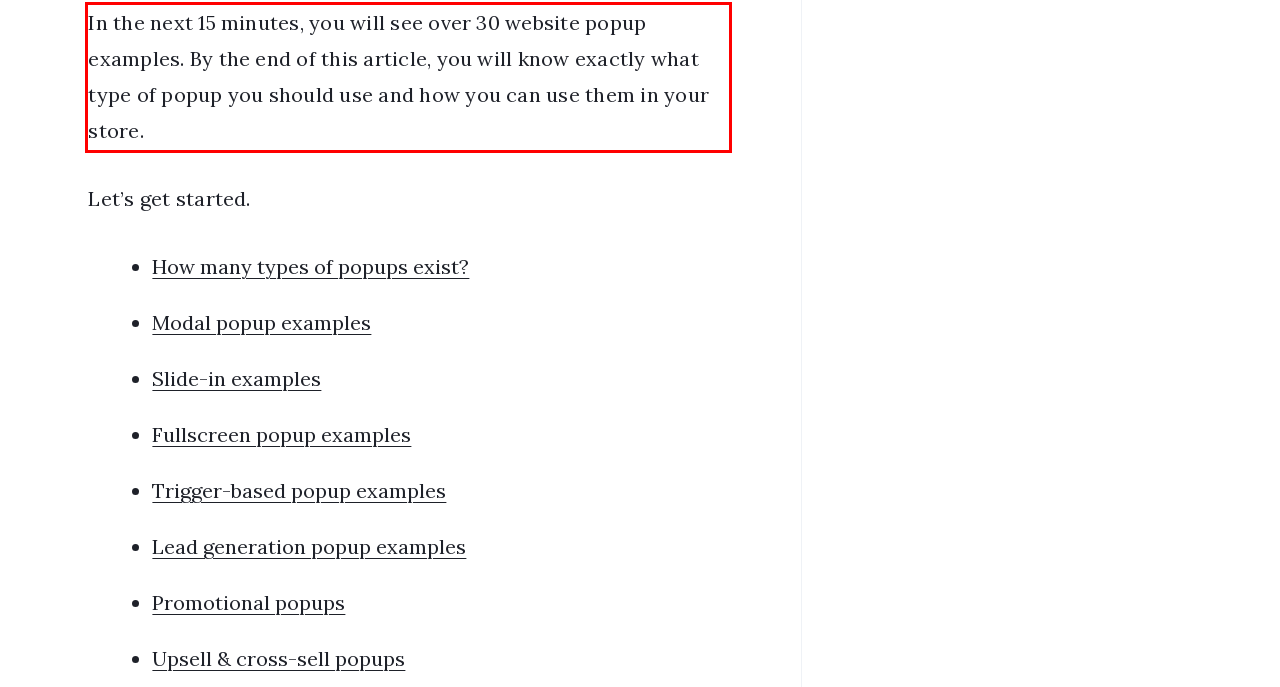You have a screenshot of a webpage with a red bounding box. Identify and extract the text content located inside the red bounding box.

In the next 15 minutes, you will see over 30 website popup examples. By the end of this article, you will know exactly what type of popup you should use and how you can use them in your store.